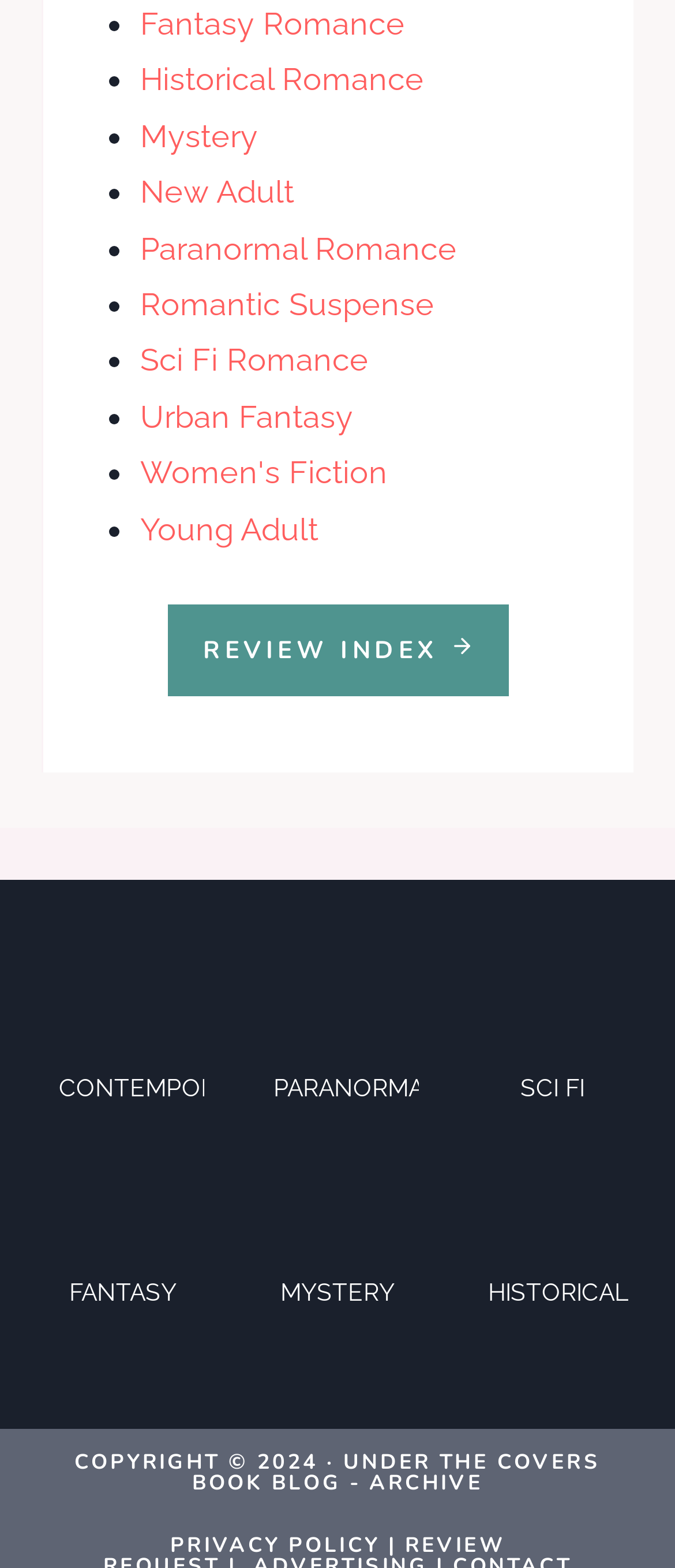What is the purpose of the PRIVACY POLICY link?
Look at the image and respond to the question as thoroughly as possible.

The PRIVACY POLICY link is likely a page that outlines the website's privacy policy, informing users about how their personal data is collected, used, and protected while using the website.